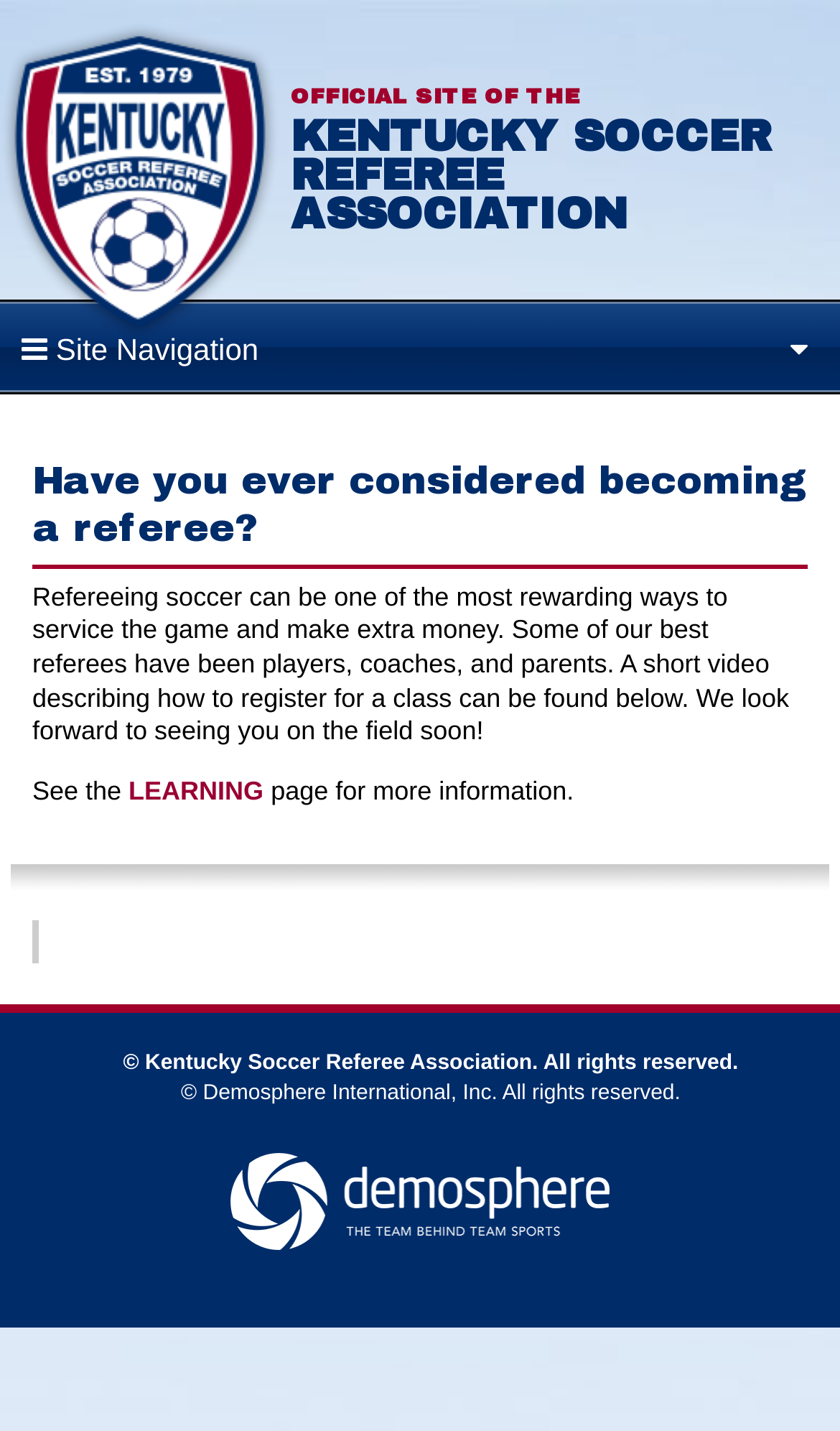Respond to the question below with a concise word or phrase:
What is the name of the organization?

Kentucky Soccer Referee Association